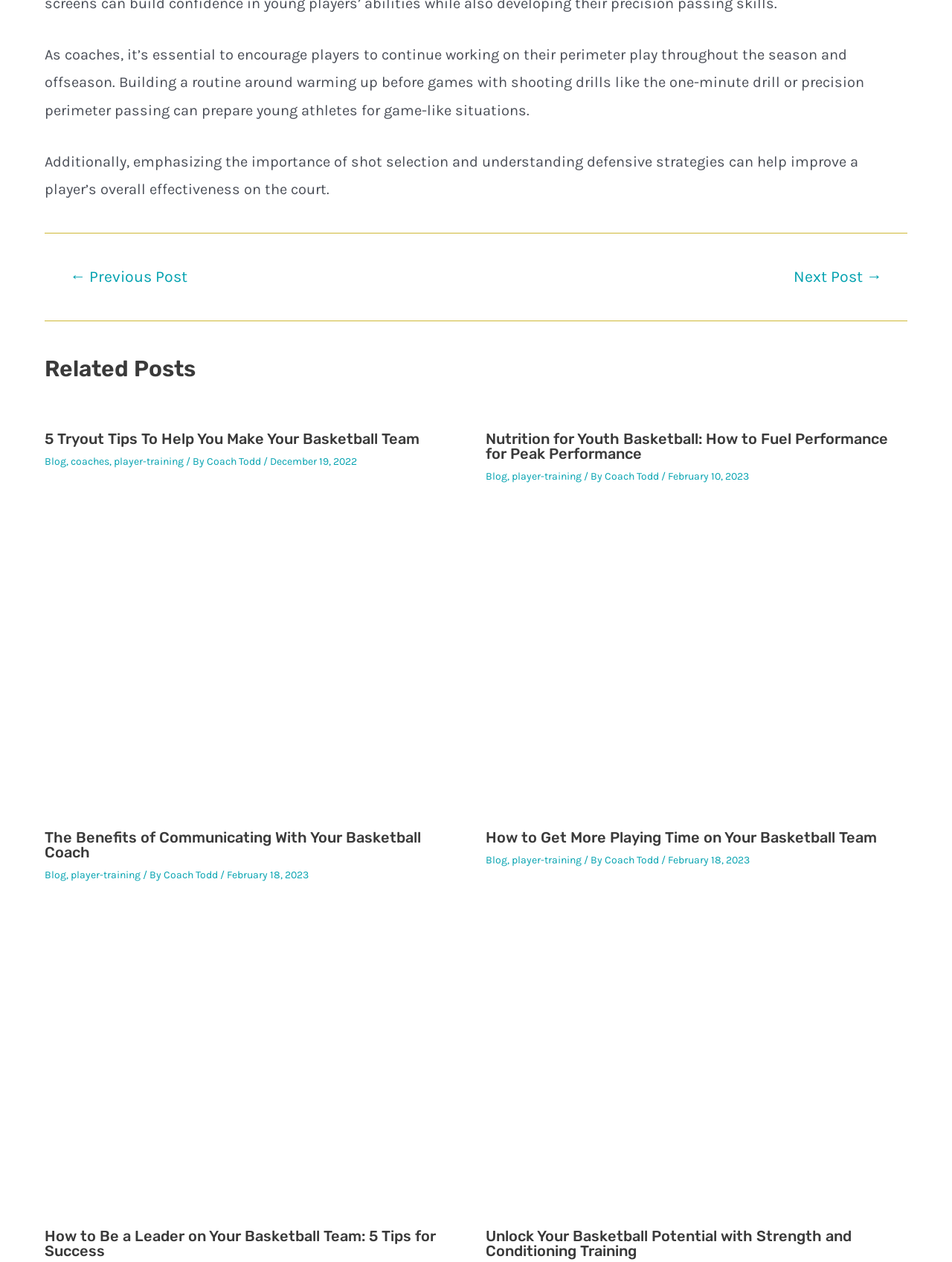Identify the coordinates of the bounding box for the element that must be clicked to accomplish the instruction: "Click on the '← Previous Post' link".

[0.048, 0.213, 0.222, 0.225]